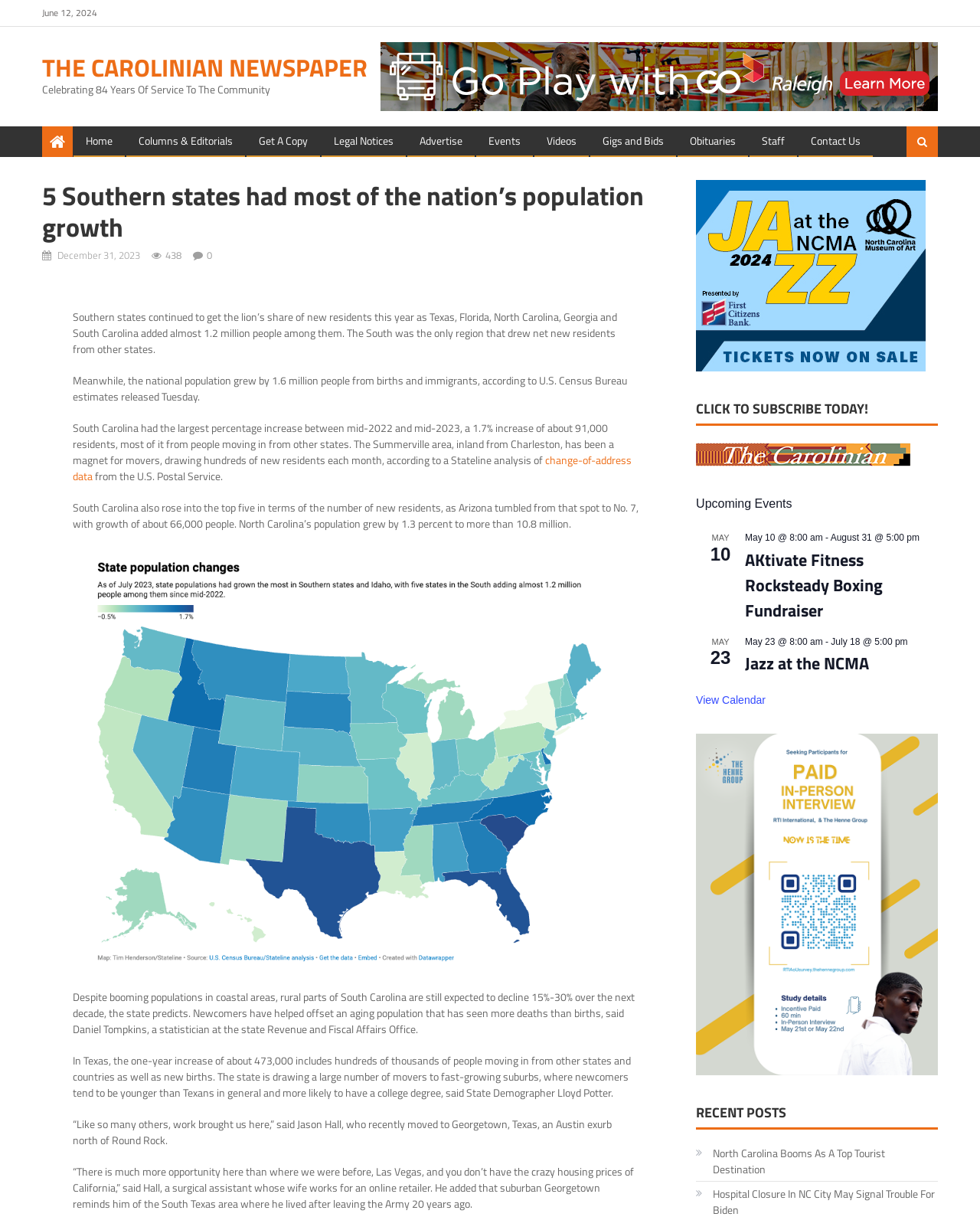Please provide a one-word or short phrase answer to the question:
How many Southern states added almost 1.2 million people?

5